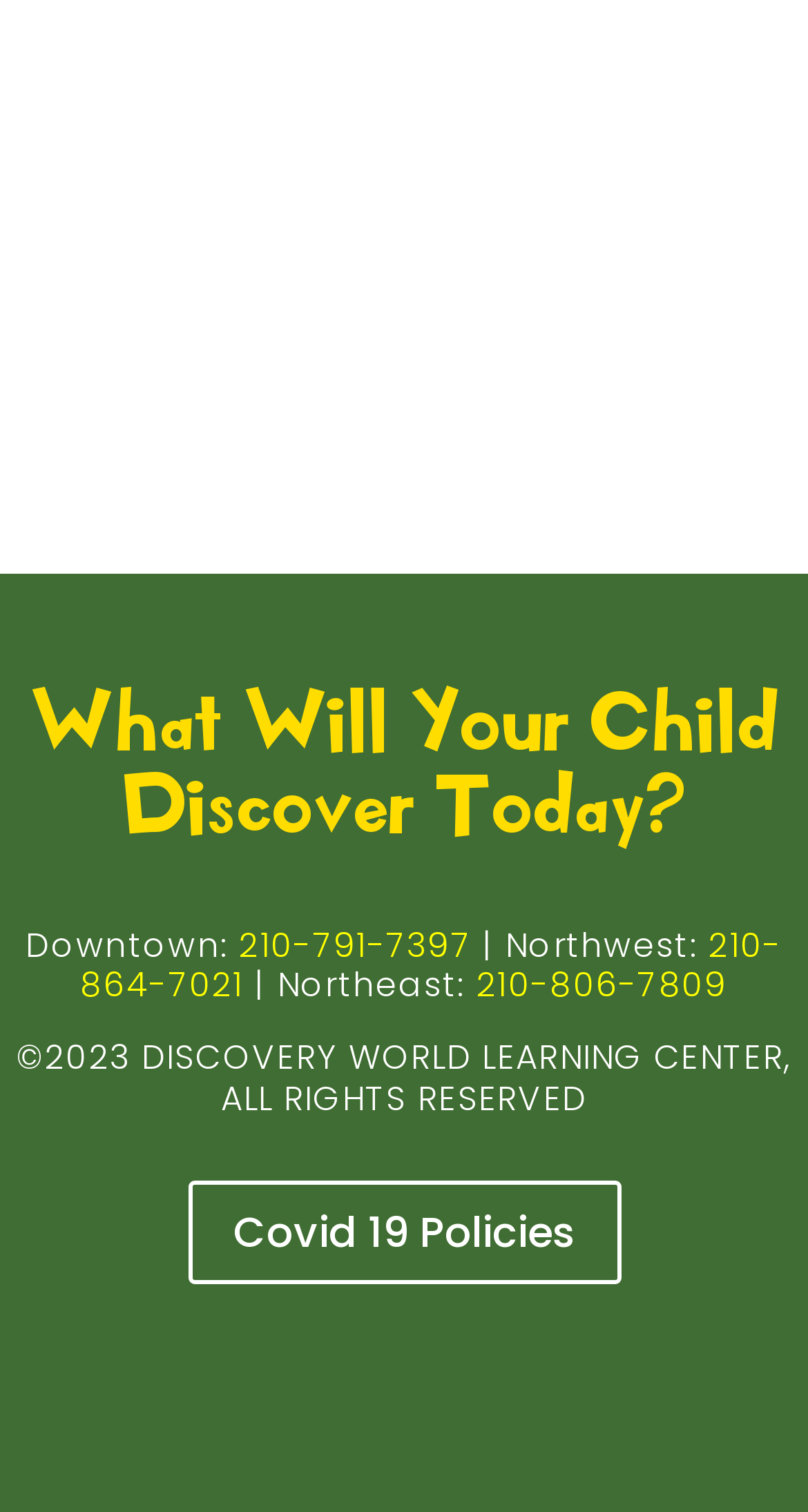Please answer the following question using a single word or phrase: 
What is the text of the link that starts the enrollment process?

Click here to start the enrollment process.